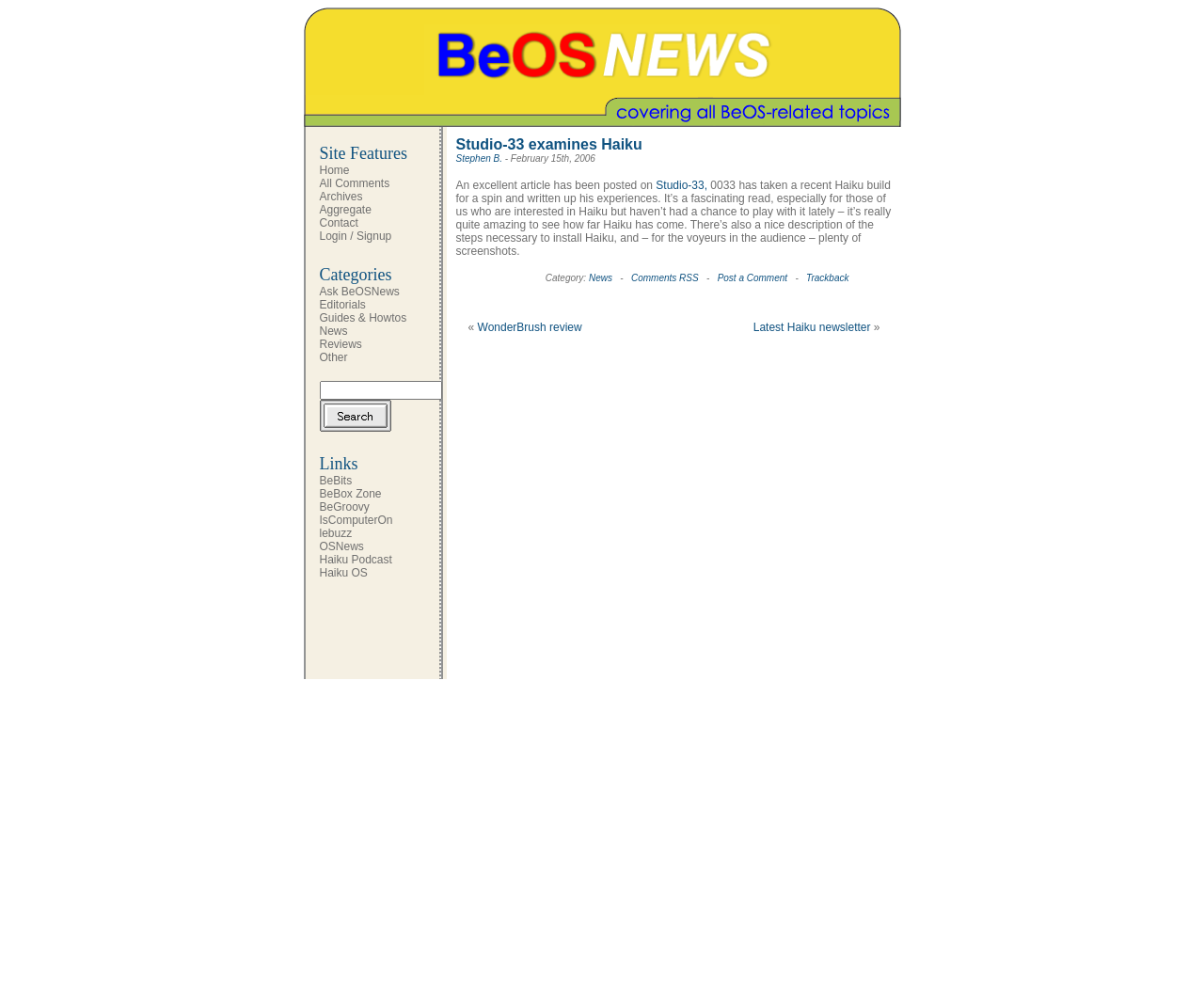Please identify the bounding box coordinates of the element on the webpage that should be clicked to follow this instruction: "Submit a link". The bounding box coordinates should be given as four float numbers between 0 and 1, formatted as [left, top, right, bottom].

[0.265, 0.401, 0.325, 0.433]